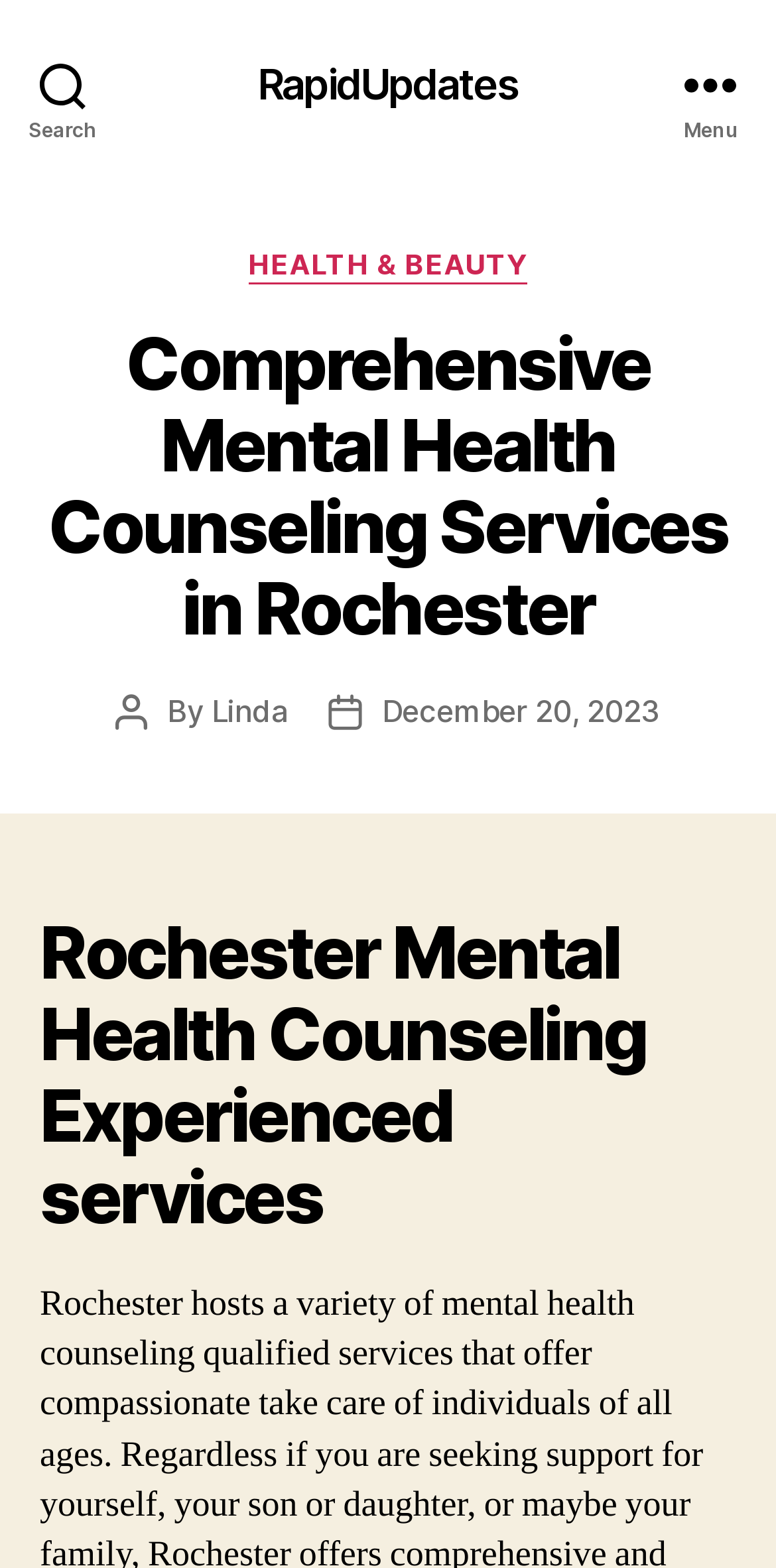What is the name of the counseling service?
Please provide a single word or phrase as your answer based on the screenshot.

RapidUpdates